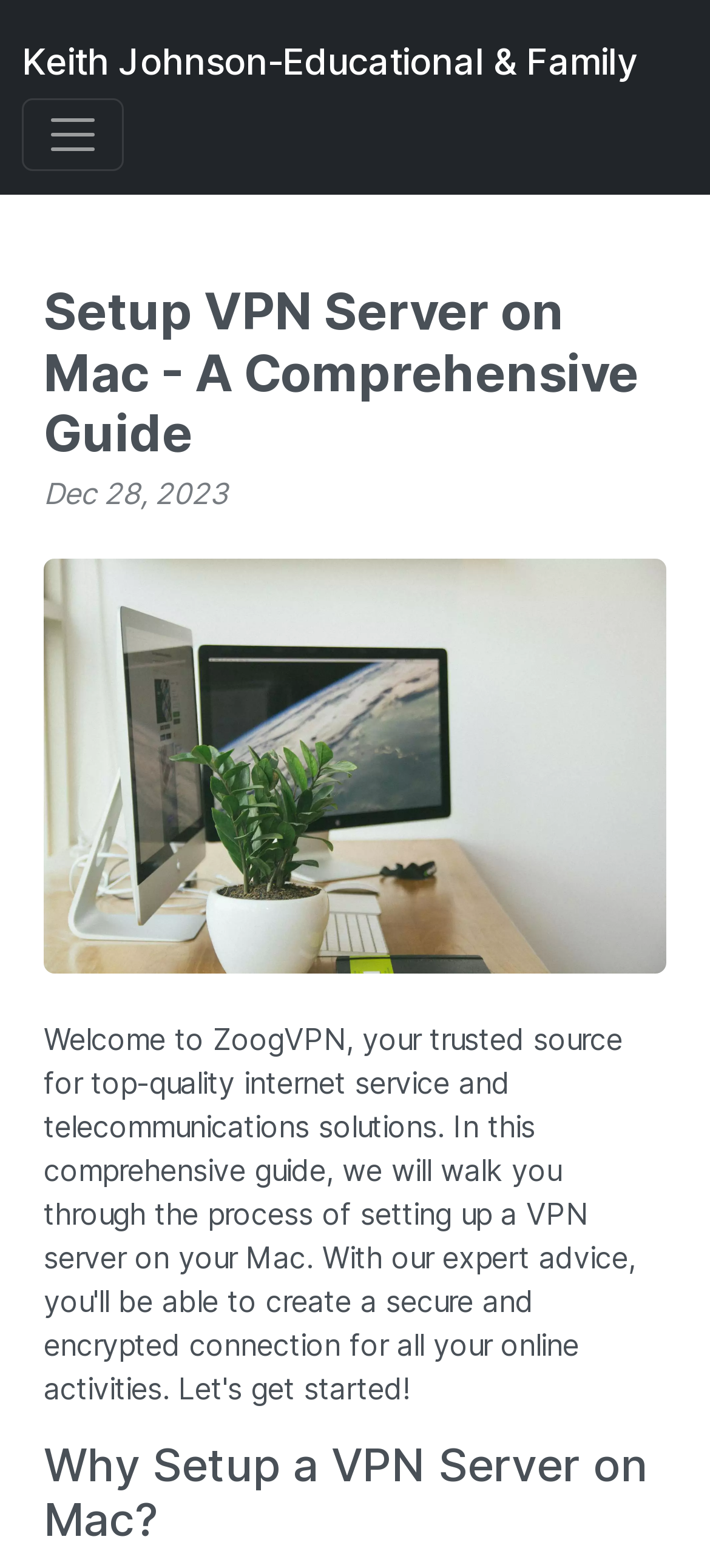What is the position of the navigation button?
Refer to the image and provide a detailed answer to the question.

I determined the position of the navigation button by analyzing the bounding box coordinates of the button element, which are [0.031, 0.062, 0.174, 0.109], indicating that it is located at the top left of the webpage.